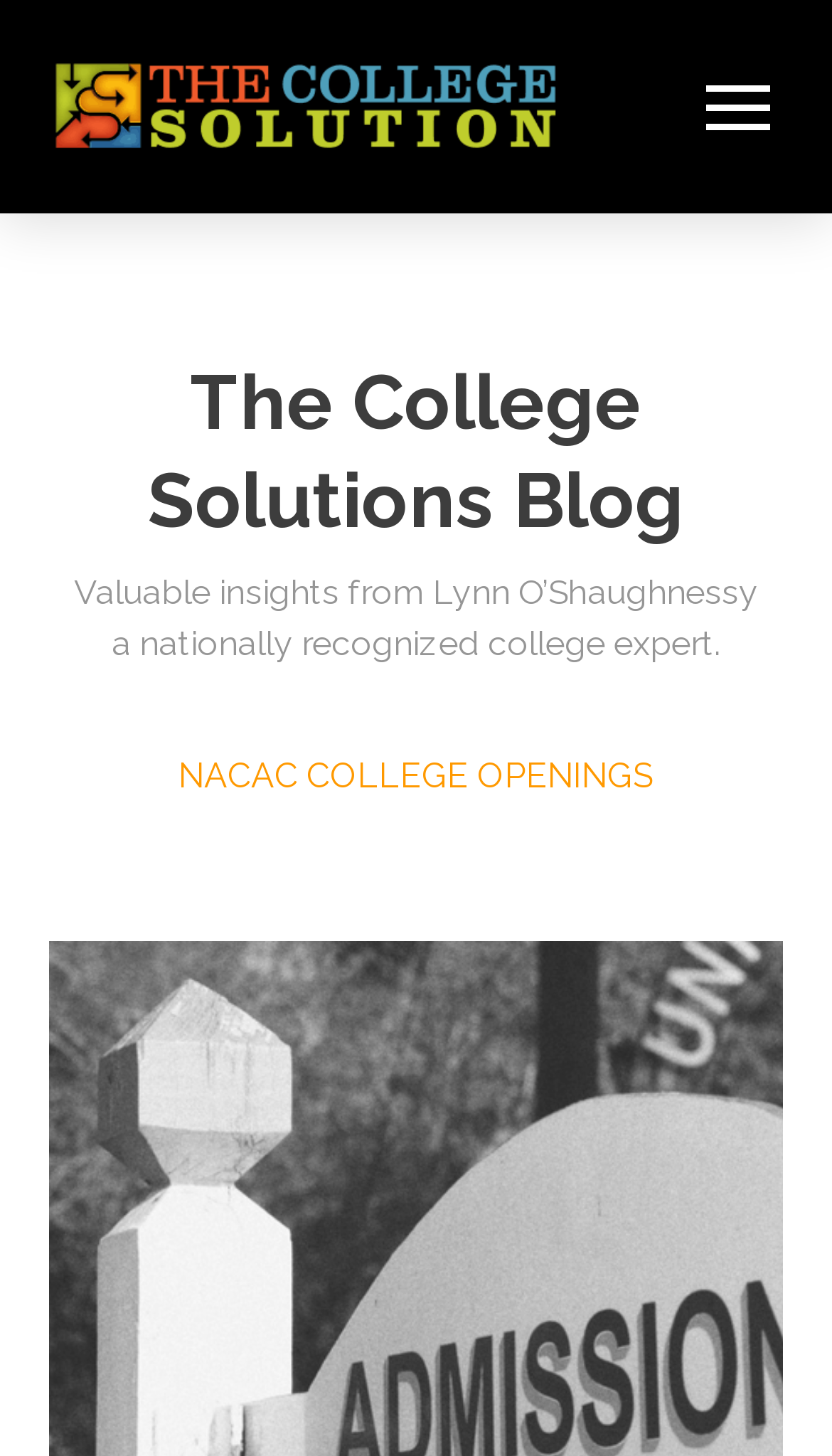What is the name of the website?
Answer the question with a single word or phrase derived from the image.

The College Solution